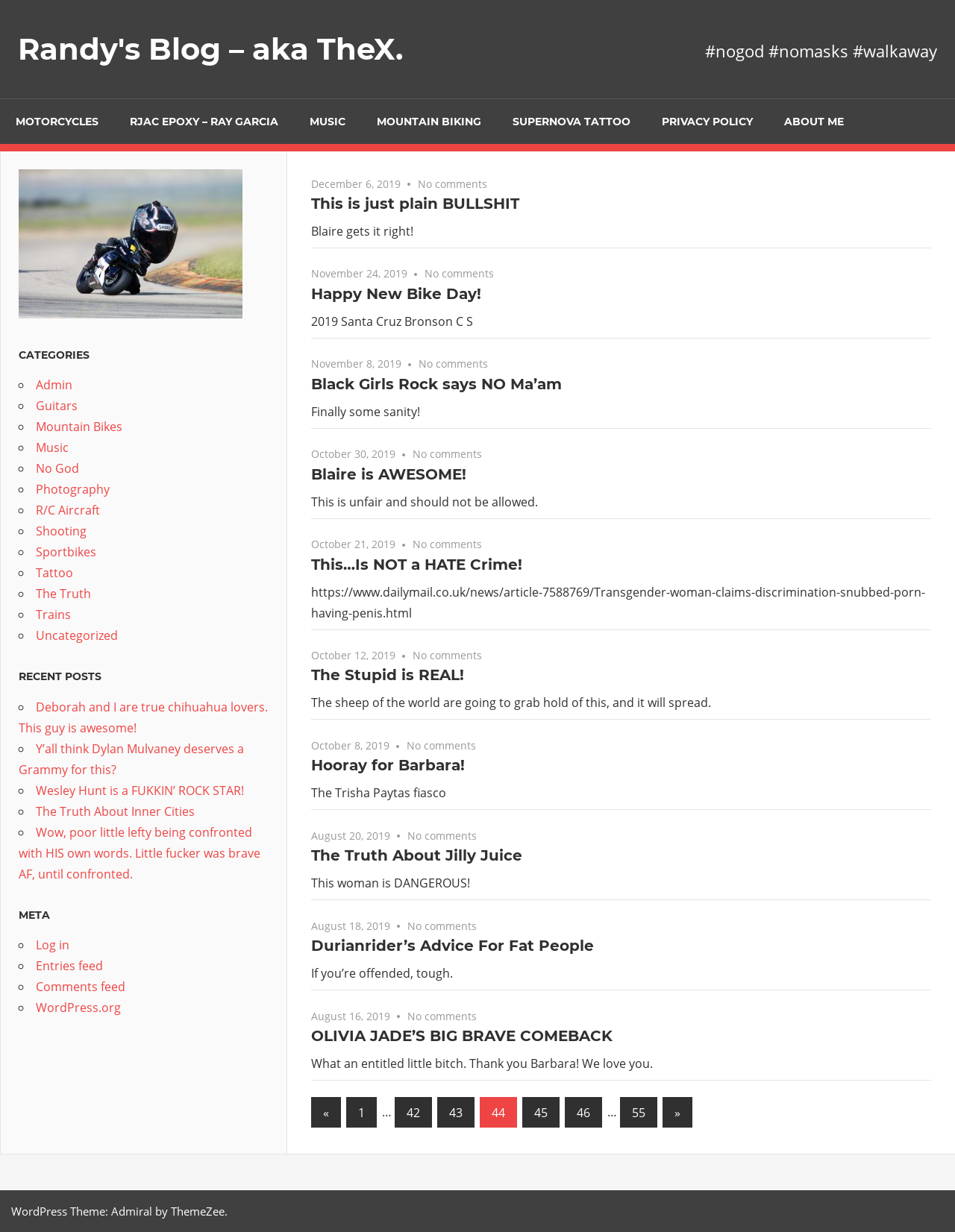What is the date of the first article?
Please look at the screenshot and answer using one word or phrase.

December 6, 2019